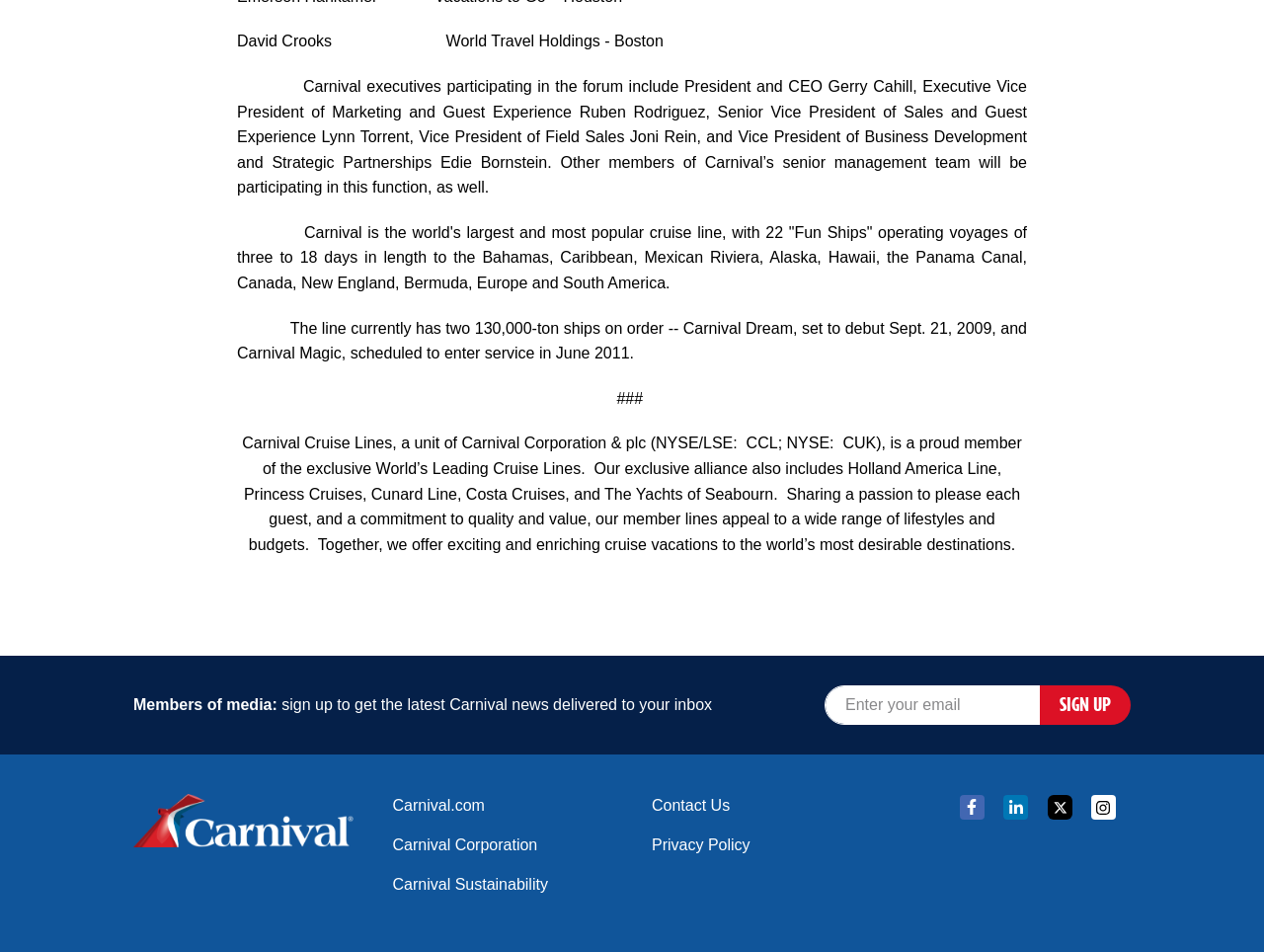Locate the bounding box coordinates of the clickable region to complete the following instruction: "Sign up for Carnival news."

[0.823, 0.72, 0.895, 0.761]